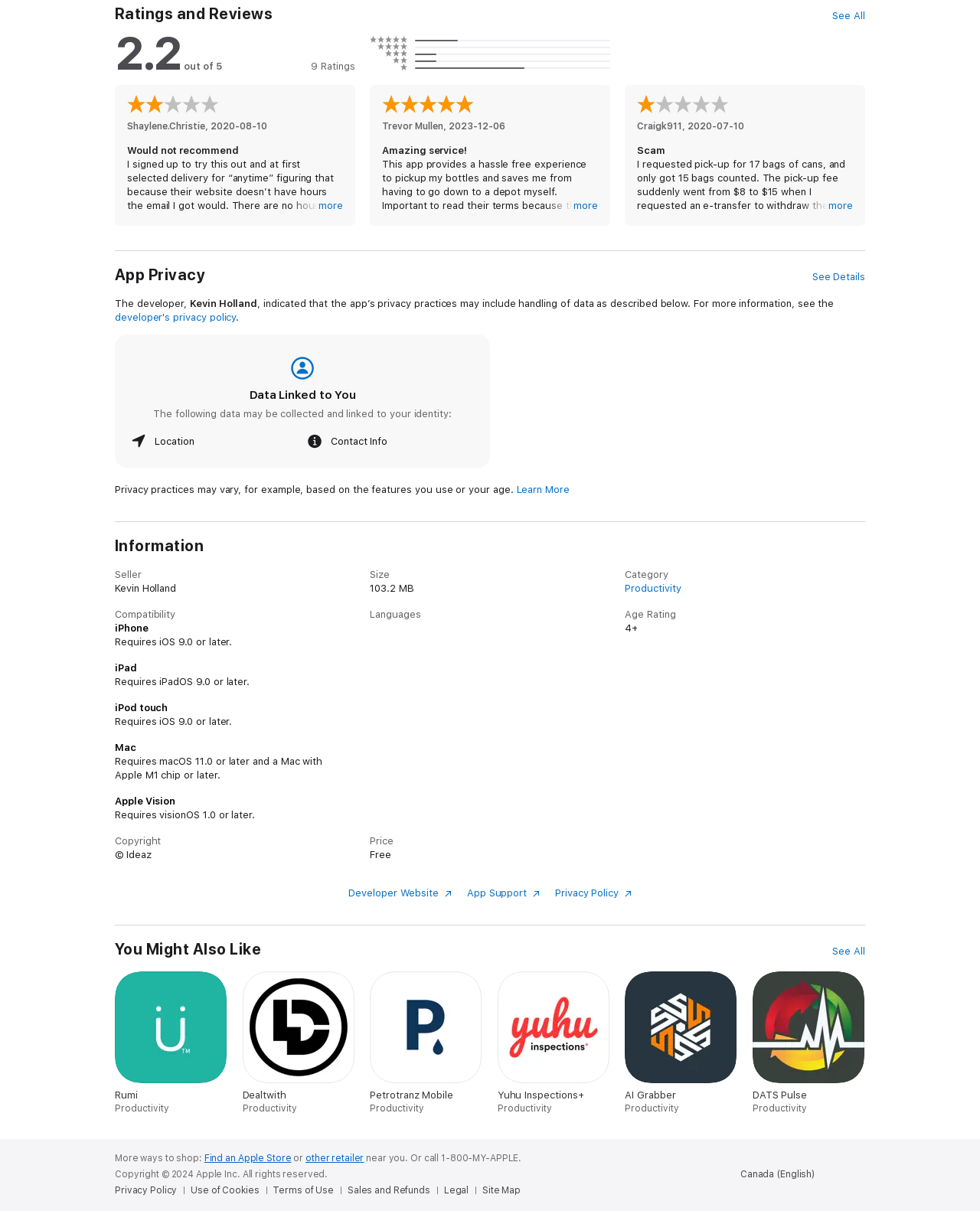Please specify the bounding box coordinates in the format (top-left x, top-left y, bottom-right x, bottom-right y), with all values as floating point numbers between 0 and 1. Identify the bounding box of the UI element described by: Find an Apple Store

[0.208, 0.952, 0.297, 0.961]